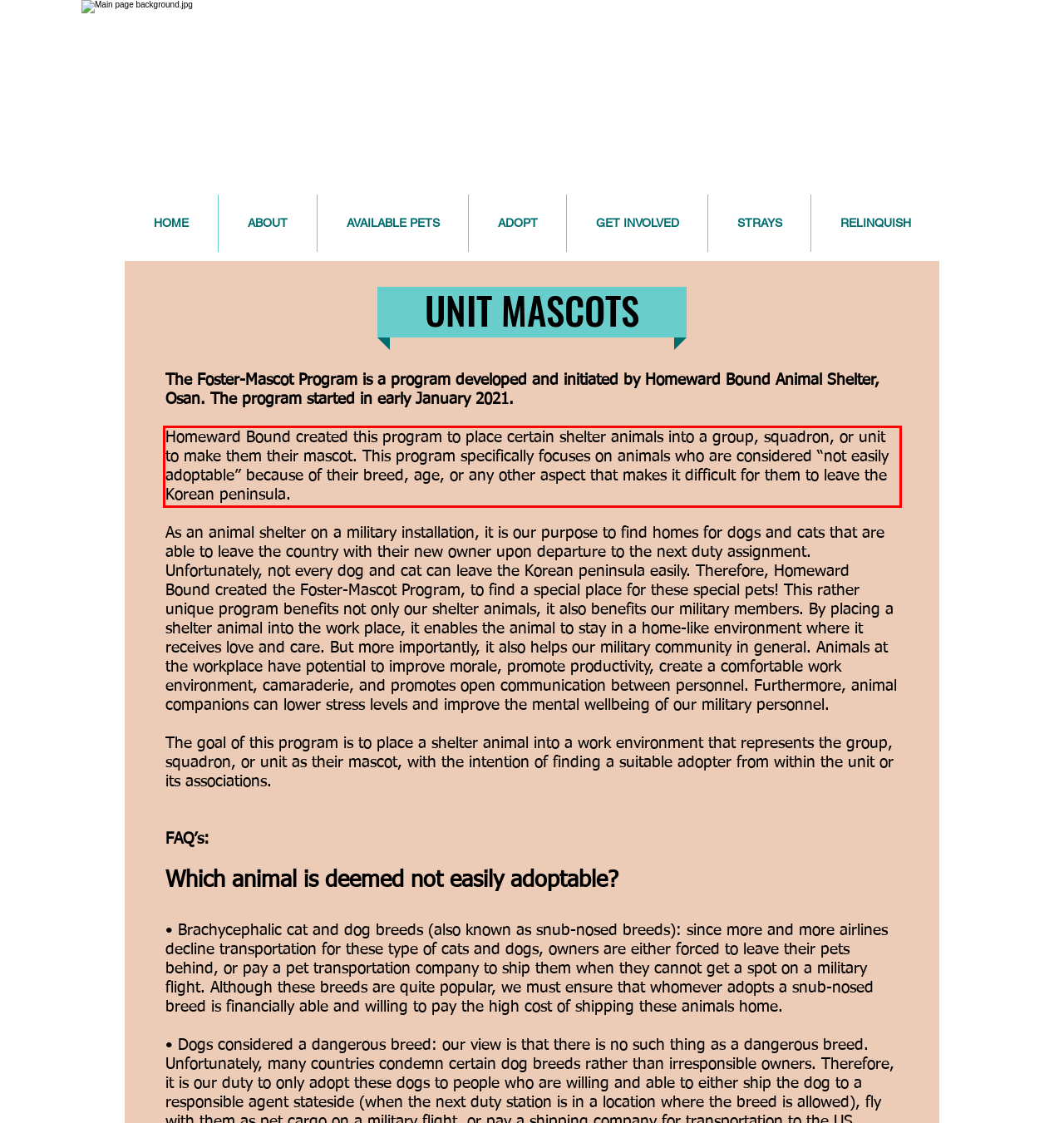Identify the text within the red bounding box on the webpage screenshot and generate the extracted text content.

Homeward Bound created this program to place certain shelter animals into a group, squadron, or unit to make them their mascot. This program specifically focuses on animals who are considered “not easily adoptable” because of their breed, age, or any other aspect that makes it difficult for them to leave the Korean peninsula.